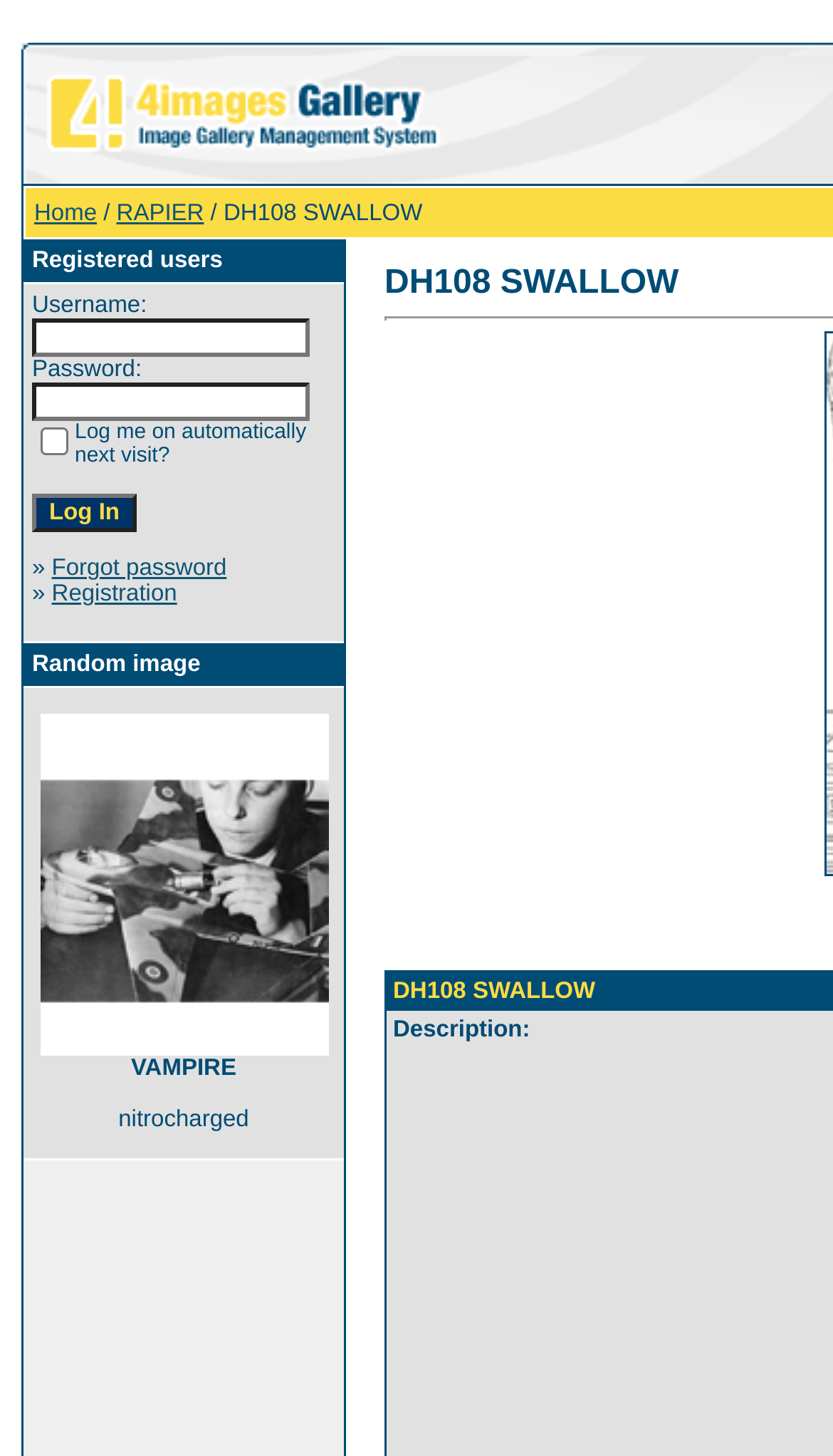How many table rows are in the login form?
Provide a thorough and detailed answer to the question.

I examined the login form and counted the table rows, which are 3, so the answer is 3.